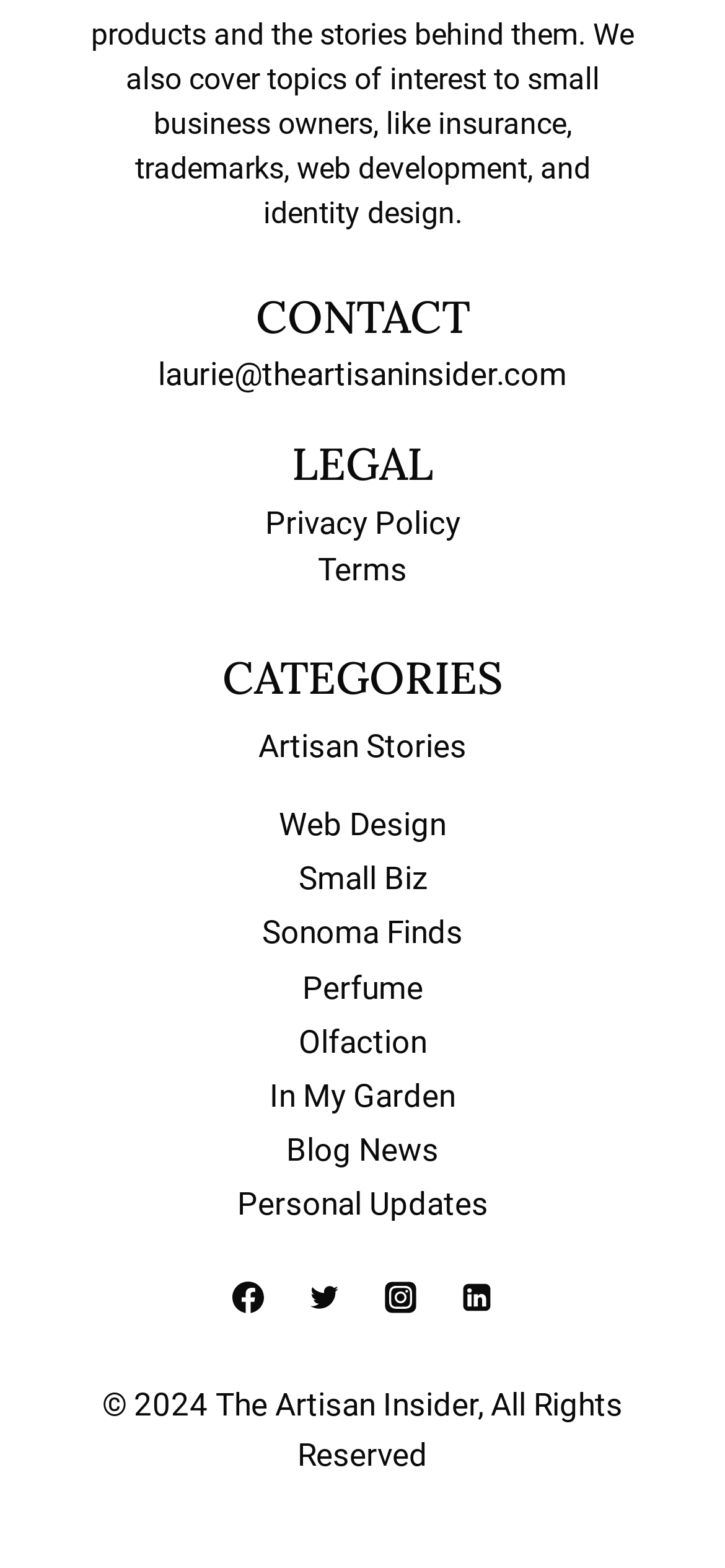Bounding box coordinates should be in the format (top-left x, top-left y, bottom-right x, bottom-right y) and all values should be floating point numbers between 0 and 1. Determine the bounding box coordinate for the UI element described as: Twitter

[0.404, 0.807, 0.491, 0.848]